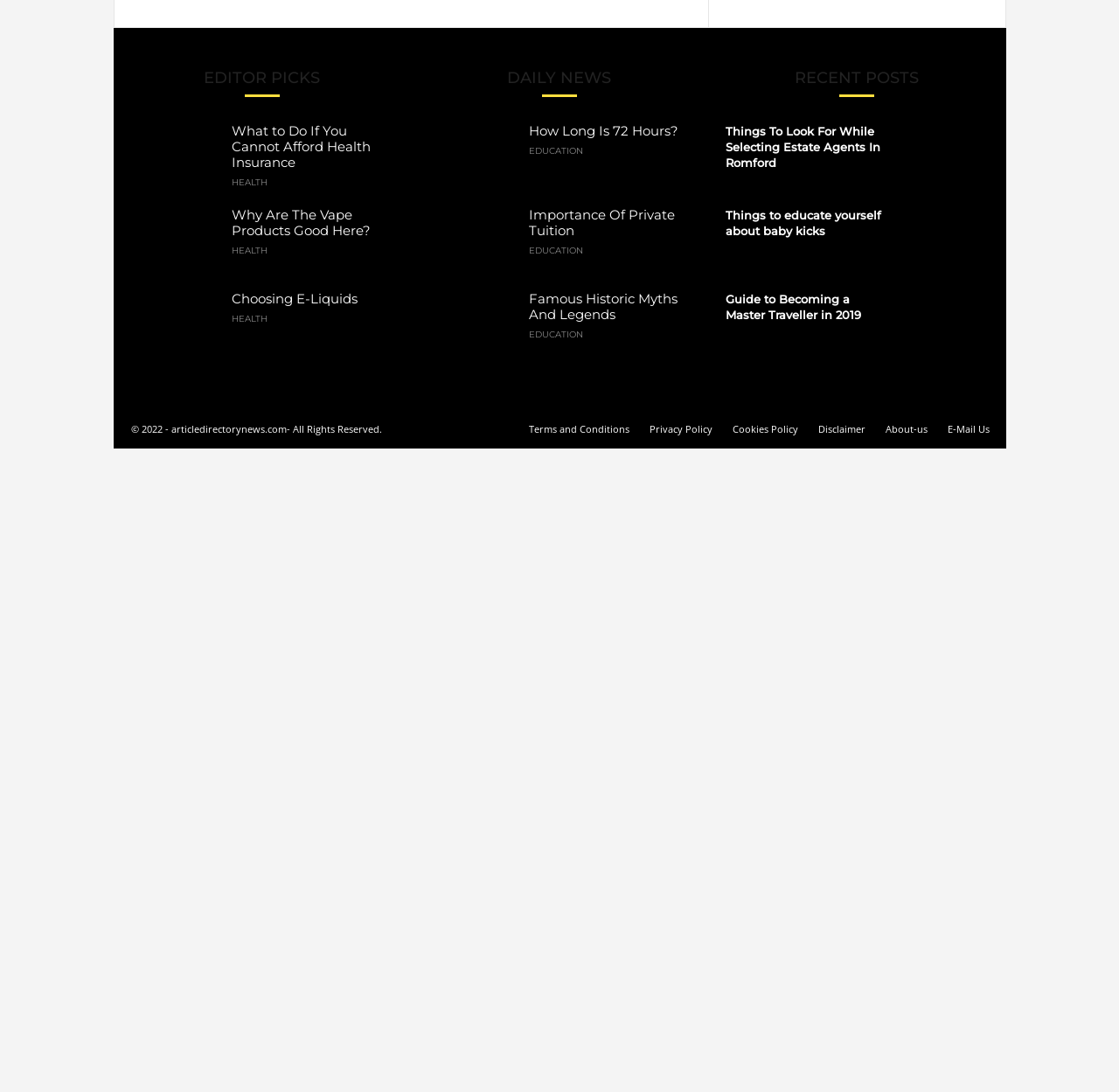Find the bounding box coordinates of the UI element according to this description: "title="Tips for Disinfecting Your Office"".

[0.006, 0.574, 0.142, 0.588]